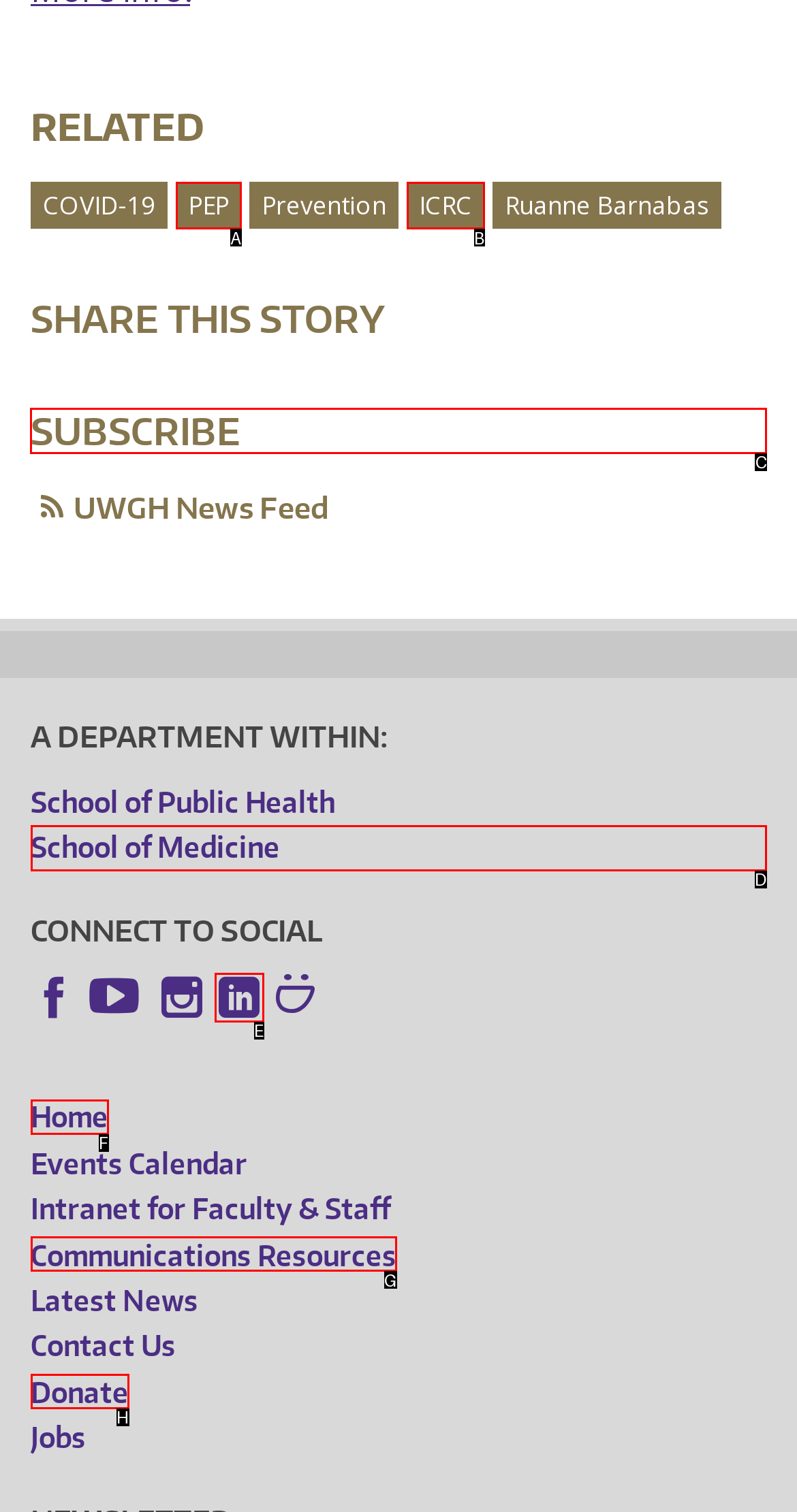Determine the letter of the element you should click to carry out the task: Subscribe to the newsletter
Answer with the letter from the given choices.

C